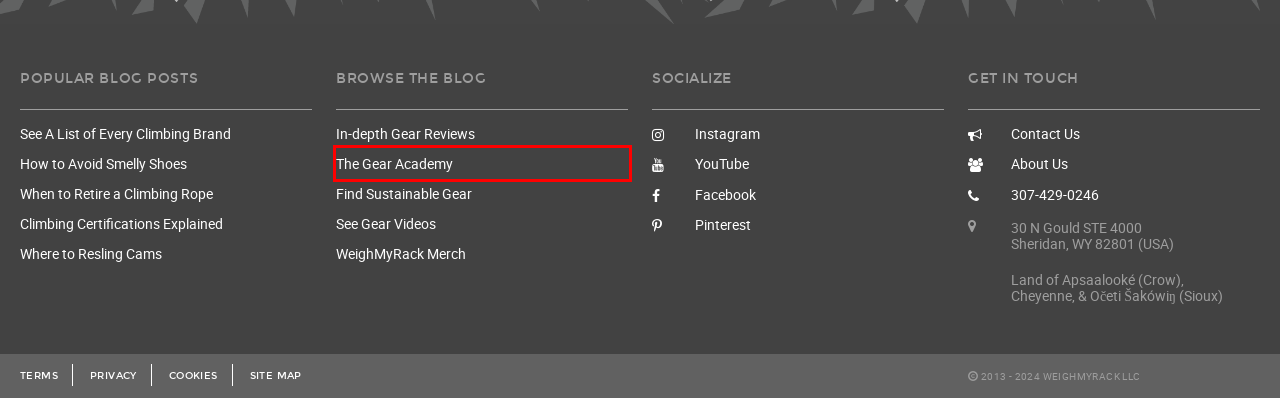Provided is a screenshot of a webpage with a red bounding box around an element. Select the most accurate webpage description for the page that appears after clicking the highlighted element. Here are the candidates:
A. Contact Us | Weigh My Rack
B. When Should You Retire Your Climbing Rope?
C. Shop - WeighMyRack
D. The 9 Best Places to Resling Cams (Black Diamond, Metolius, DMM, Wild Country, Trango) - WeighMyRack
E. CE vs UIAA vs Sigma-3 vs ISO - WeighMyRack
F. Reviews - WeighMyRack
G. Rock Climbing Gear Videos - WeighMyRack
H. Academy - WeighMyRack

H